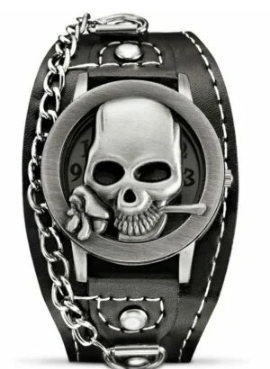What is the skull in the watch design holding?
Using the image, give a concise answer in the form of a single word or short phrase.

A cigarette